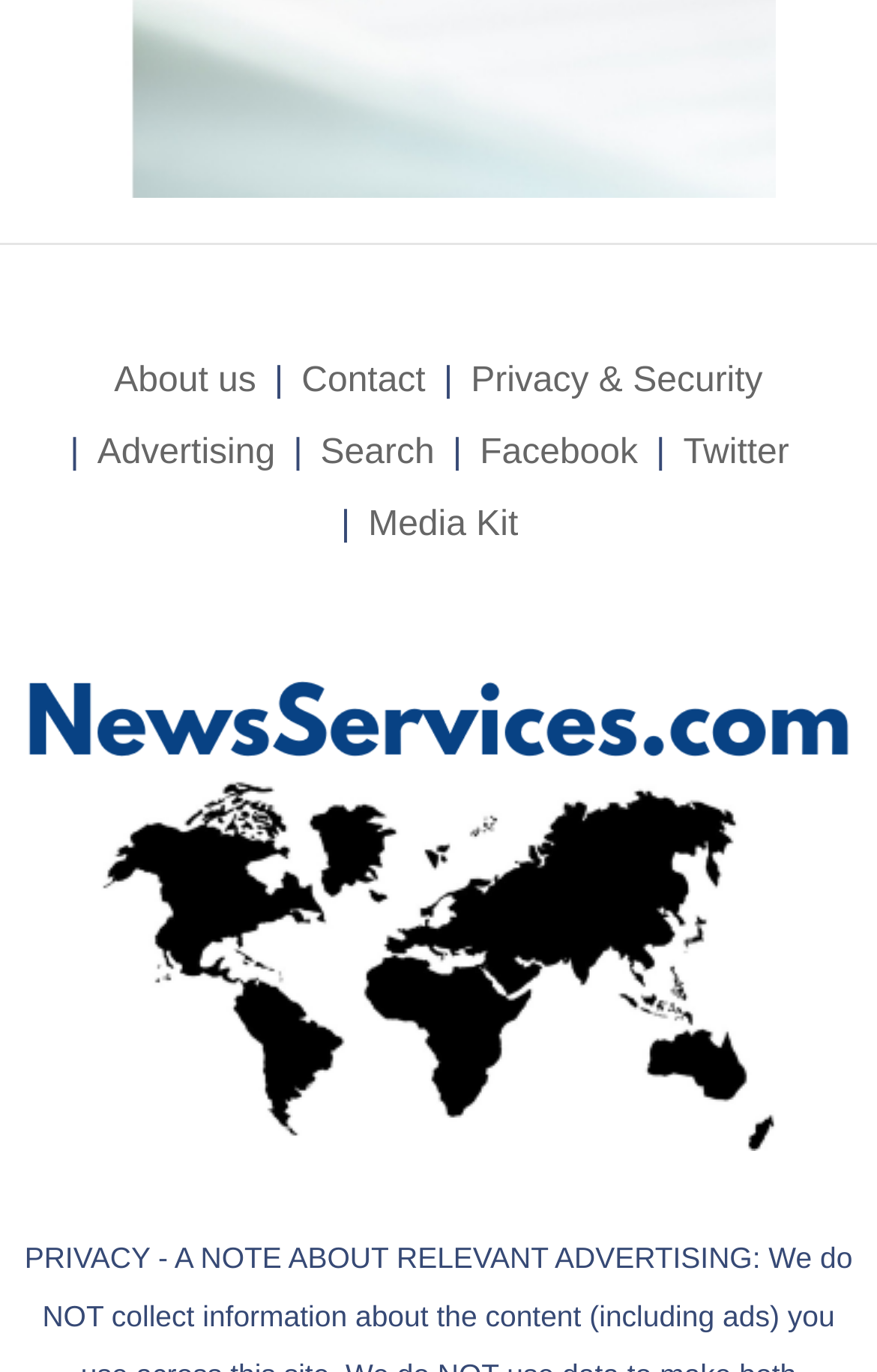Using the provided element description, identify the bounding box coordinates as (top-left x, top-left y, bottom-right x, bottom-right y). Ensure all values are between 0 and 1. Description: Advertising

[0.111, 0.305, 0.314, 0.358]